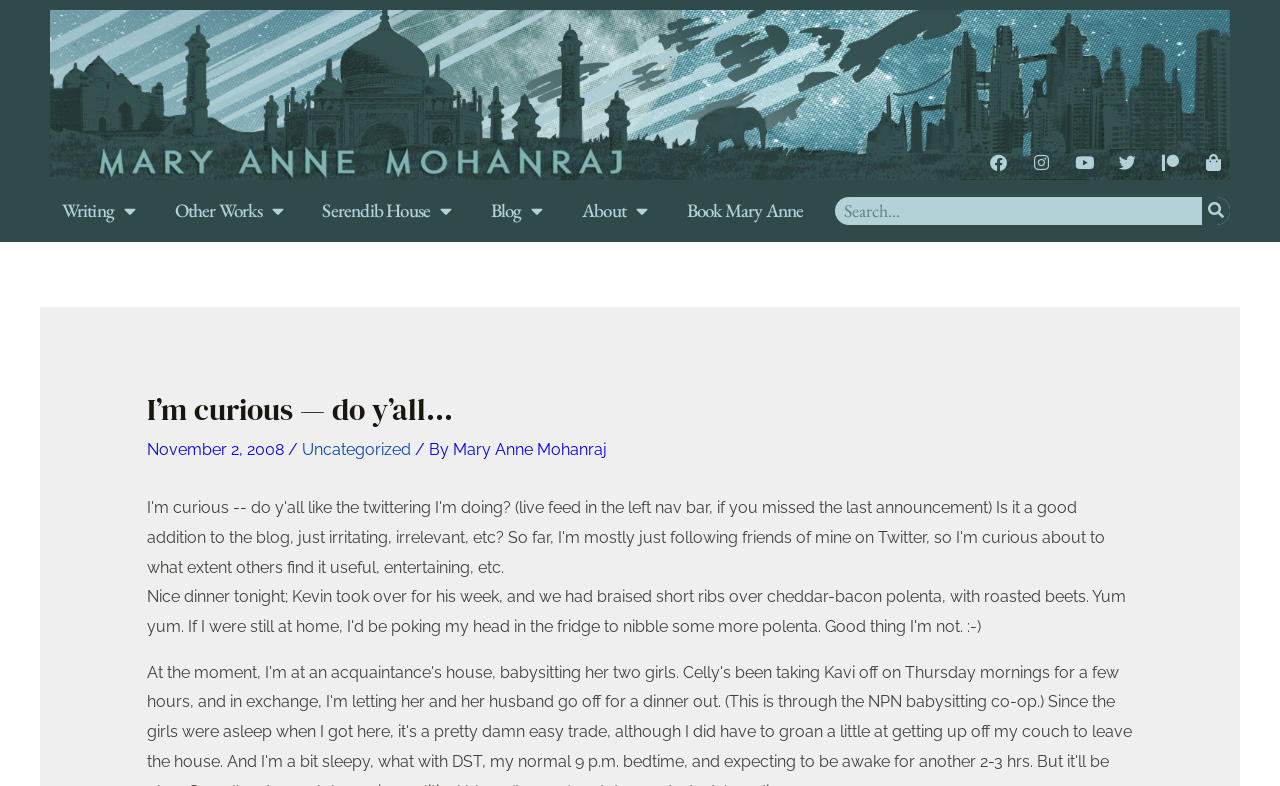Find and indicate the bounding box coordinates of the region you should select to follow the given instruction: "View other works".

[0.121, 0.231, 0.236, 0.305]